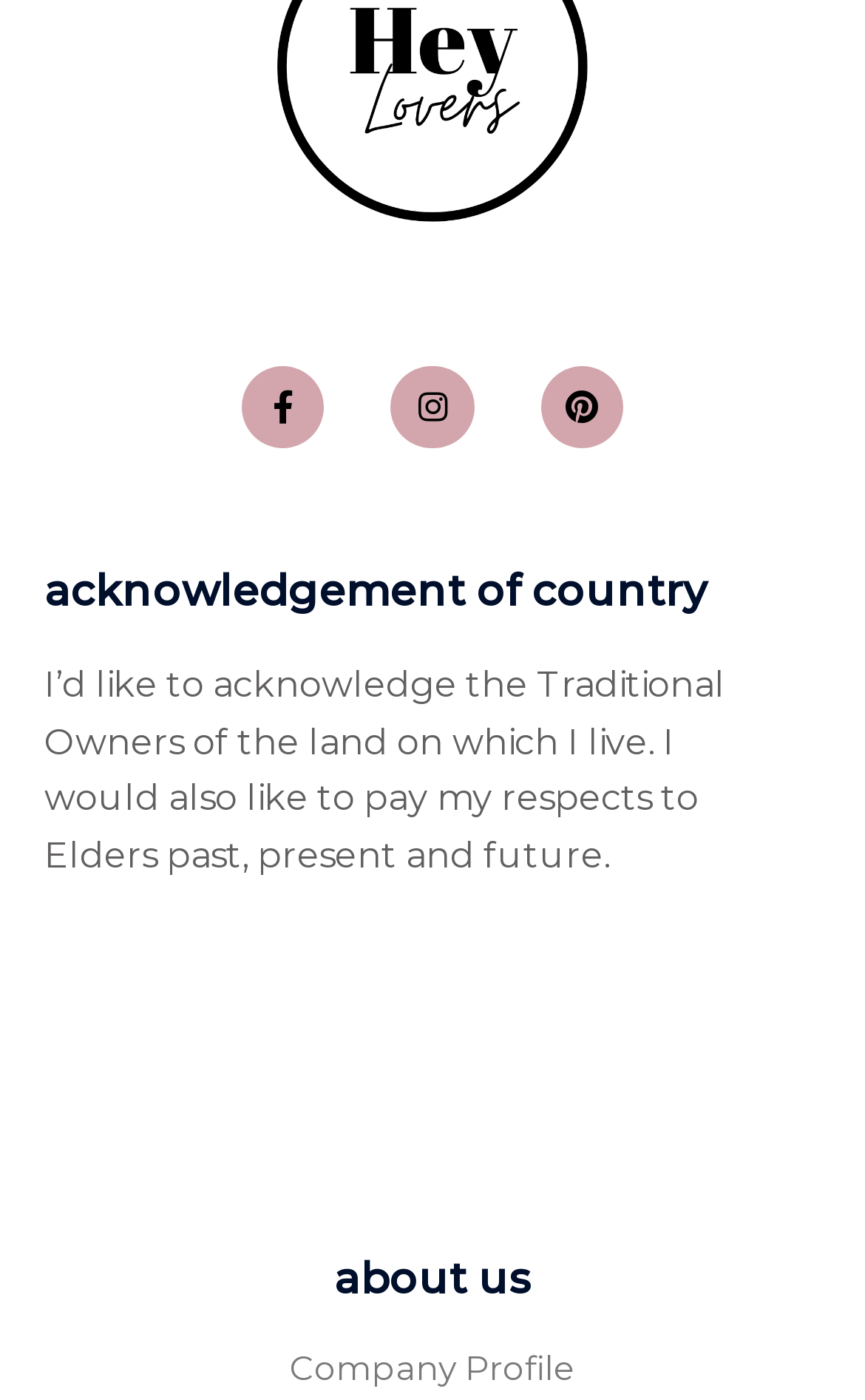With reference to the image, please provide a detailed answer to the following question: How many sections are there on the page?

There are two sections on the page, namely the acknowledgement section and the about us section, which are separated by the two heading elements with the text 'acknowledgement of country' and 'about us' respectively.